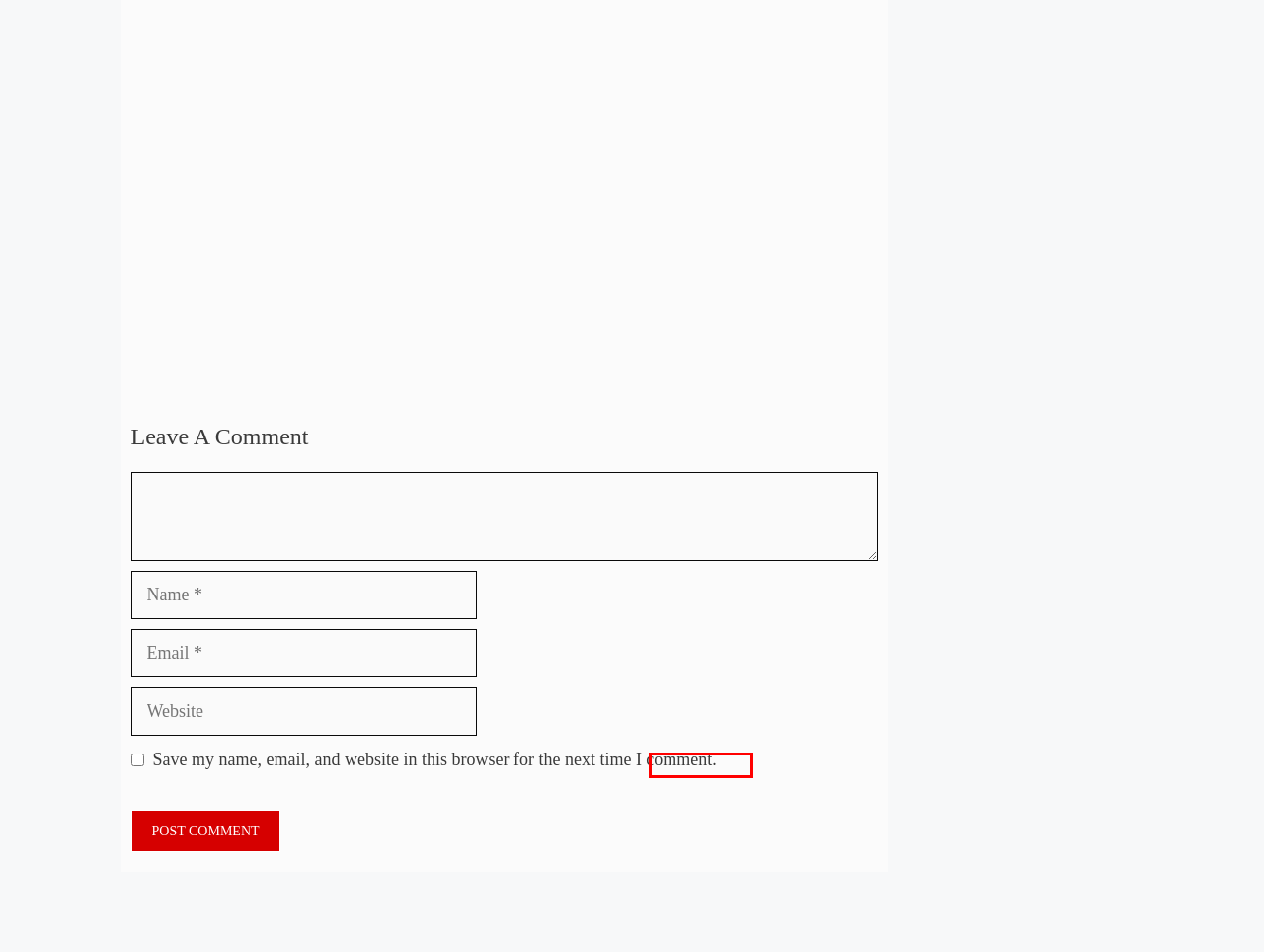You are looking at a webpage screenshot with a red bounding box around an element. Pick the description that best matches the new webpage after interacting with the element in the red bounding box. The possible descriptions are:
A. Maya Dmitrieva (Actress) Wiki, Height, Weight, Age, Photos, Videos and More
B. Career - The Wiki
C. Disclaimer - The Wiki
D. About Us - The Wiki
E. Olga Alberti (Actress) Wiki, Height, Weight, Age, Photos, Videos and More
F. Make Your Profile | PR | Advertising - The Wiki
G. Katee Owen (Actress) Wiki, Height, Weight, Age, Photos, Videos and More
H. Catarina Xantunes (Actress) Wiki, Height, Weight, Age, Photos, Videos and More

D